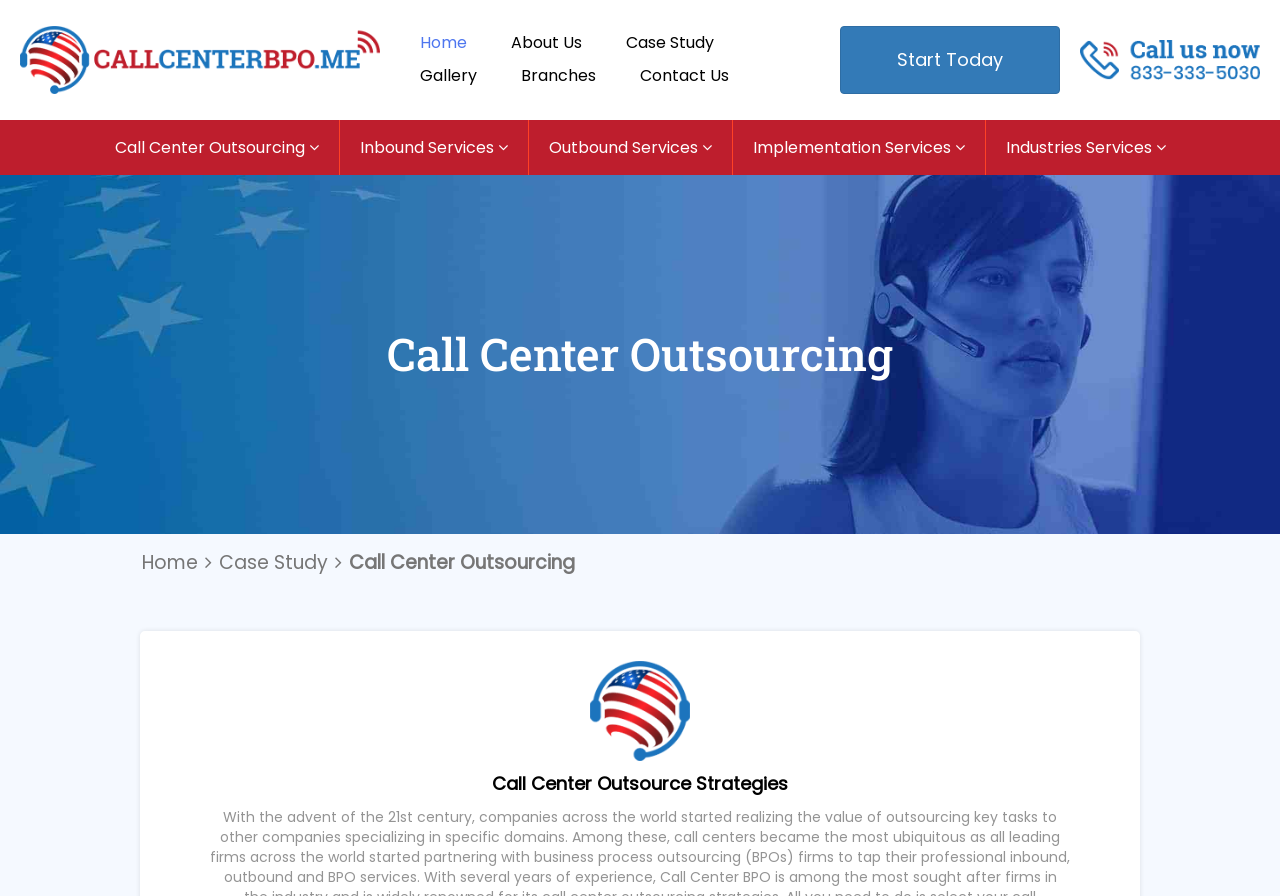Can you show the bounding box coordinates of the region to click on to complete the task described in the instruction: "Go to the Contact Us page"?

[0.484, 0.067, 0.585, 0.104]